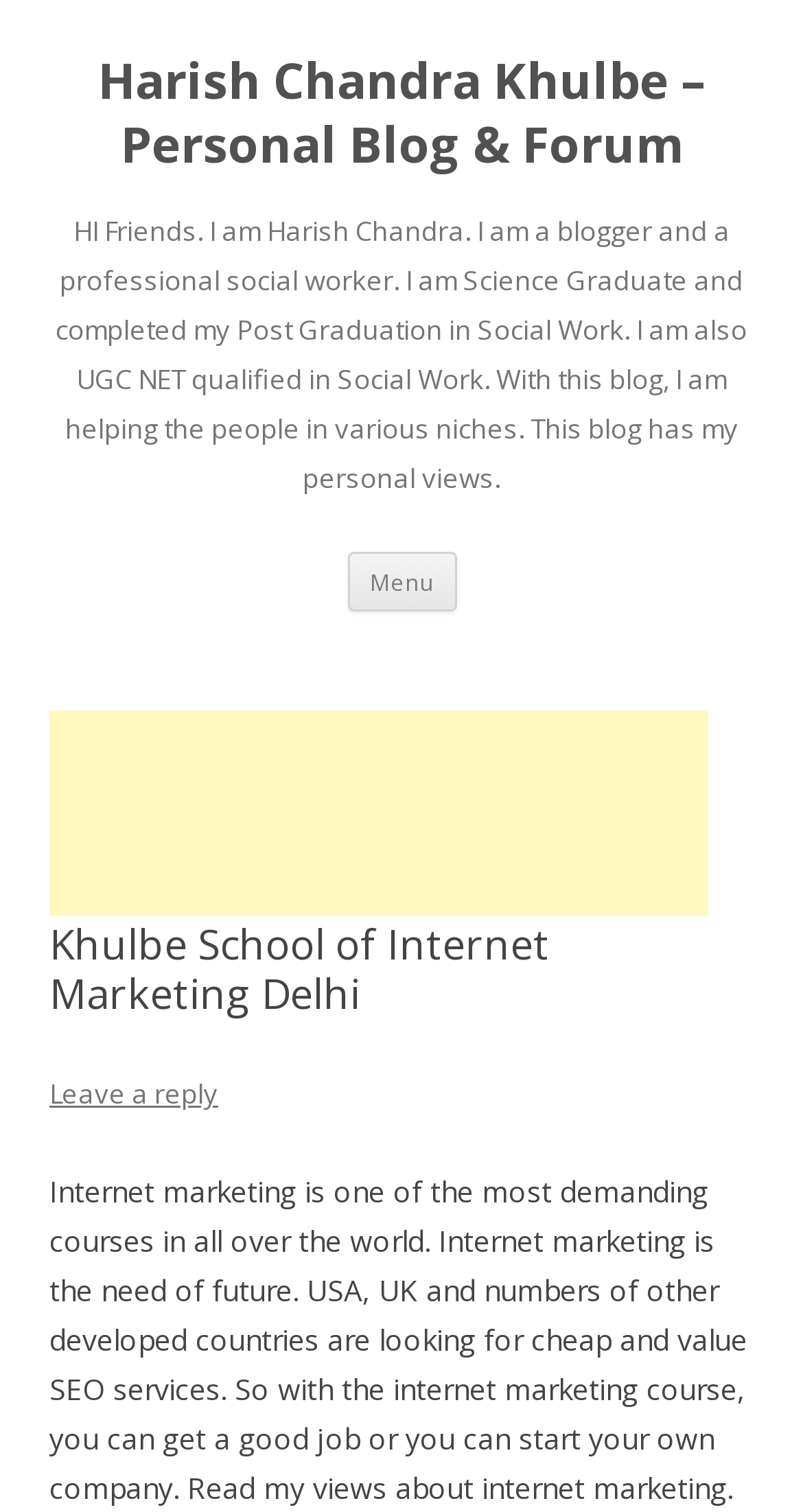Use a single word or phrase to answer this question: 
What is the main topic of the blog?

Internet marketing